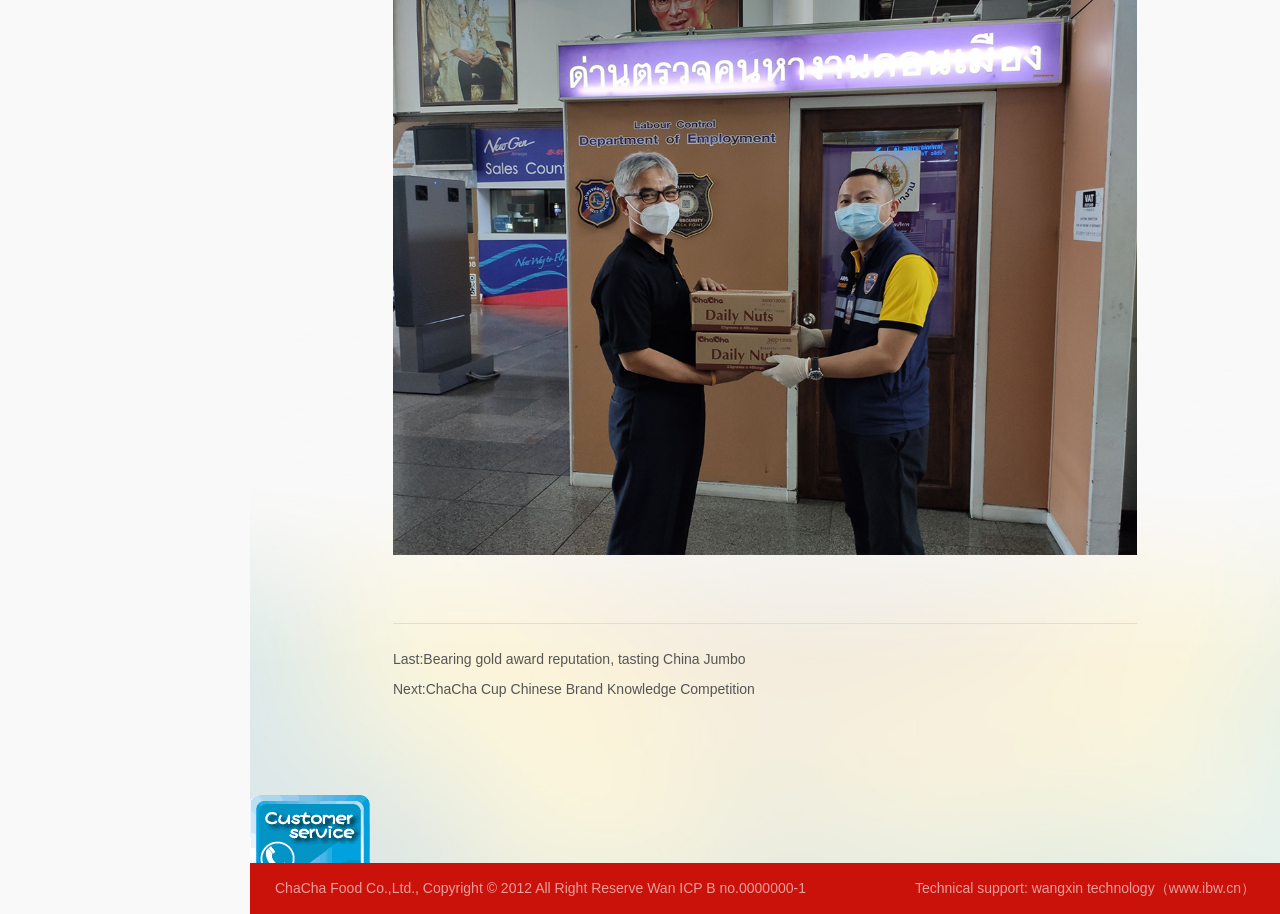Based on the image, please elaborate on the answer to the following question:
What is the company name?

I found the company name 'ChaCha Food Co.,Ltd.' at the bottom of the webpage, in the copyright section.